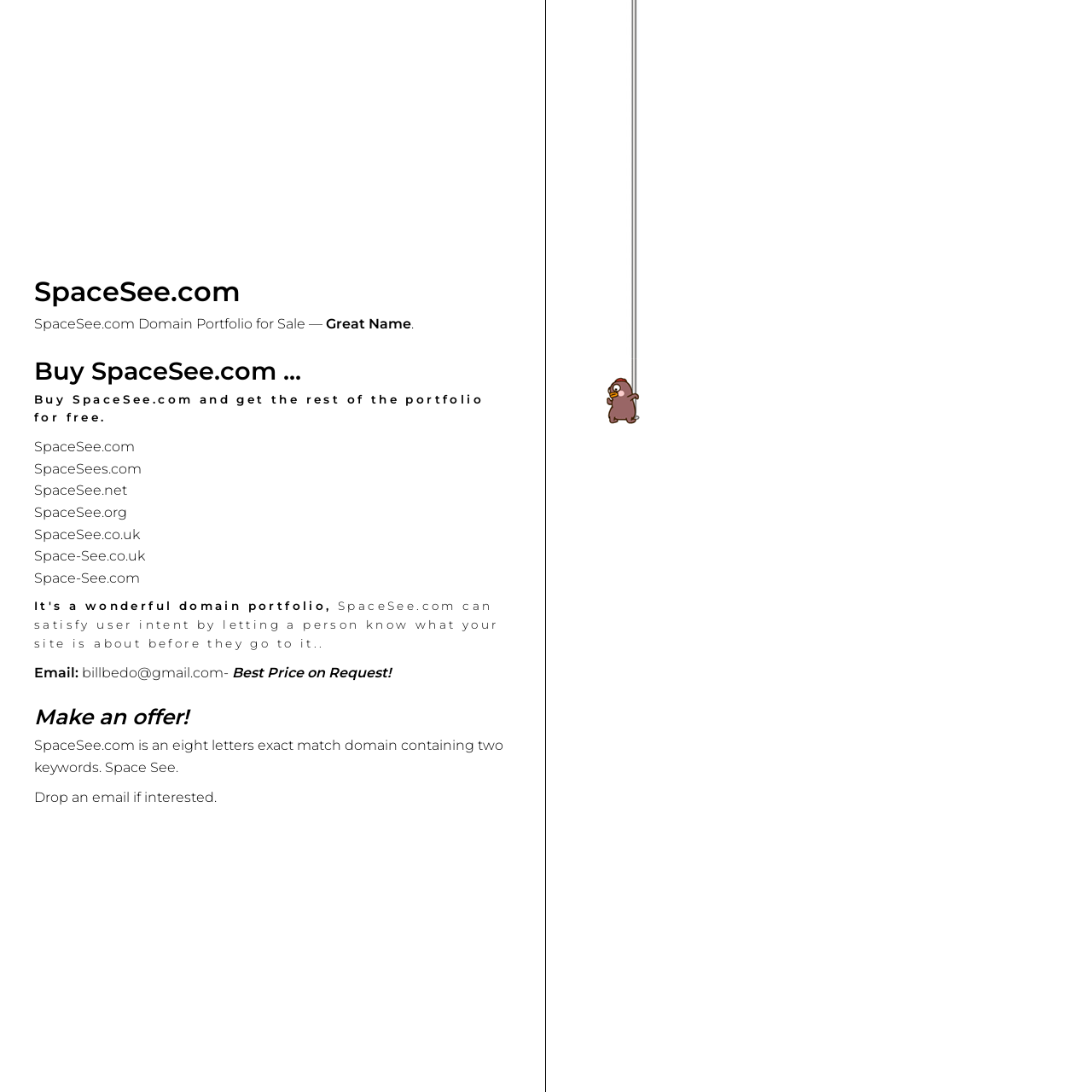Generate a thorough caption that explains the contents of the webpage.

The webpage is about SpaceSee, a domain portfolio for sale. At the top, there is a heading "SpaceSee.com" followed by a brief description "SpaceSee.com Domain Portfolio for Sale — Great Name". Below this, there is a call-to-action heading "Buy SpaceSee.com..." with a description "Buy SpaceSee.com and get the rest of the portfolio for free." 

On the left side, there is a list of domain names, including SpaceSees.com, SpaceSee.net, SpaceSee.org, SpaceSee.co.uk, Space-See.co.uk, and Space-See.com, arranged vertically. 

To the right of the domain list, there is a paragraph of text explaining the benefits of SpaceSee.com, stating that it can satisfy user intent by letting a person know what the site is about before they go to it. 

Below this, there is a section with contact information, including an email address "billbedo@gmail.com" and a call to action "Best Price on Request!". 

Further down, there is a heading "Make an offer!" followed by a description of the domain, stating that it is an eight letters exact match domain containing two keywords. Finally, there is a call to action "Drop an email if interested." 

On the right side of the page, near the middle, there is an image of the SpaceSee 2022 Logo.